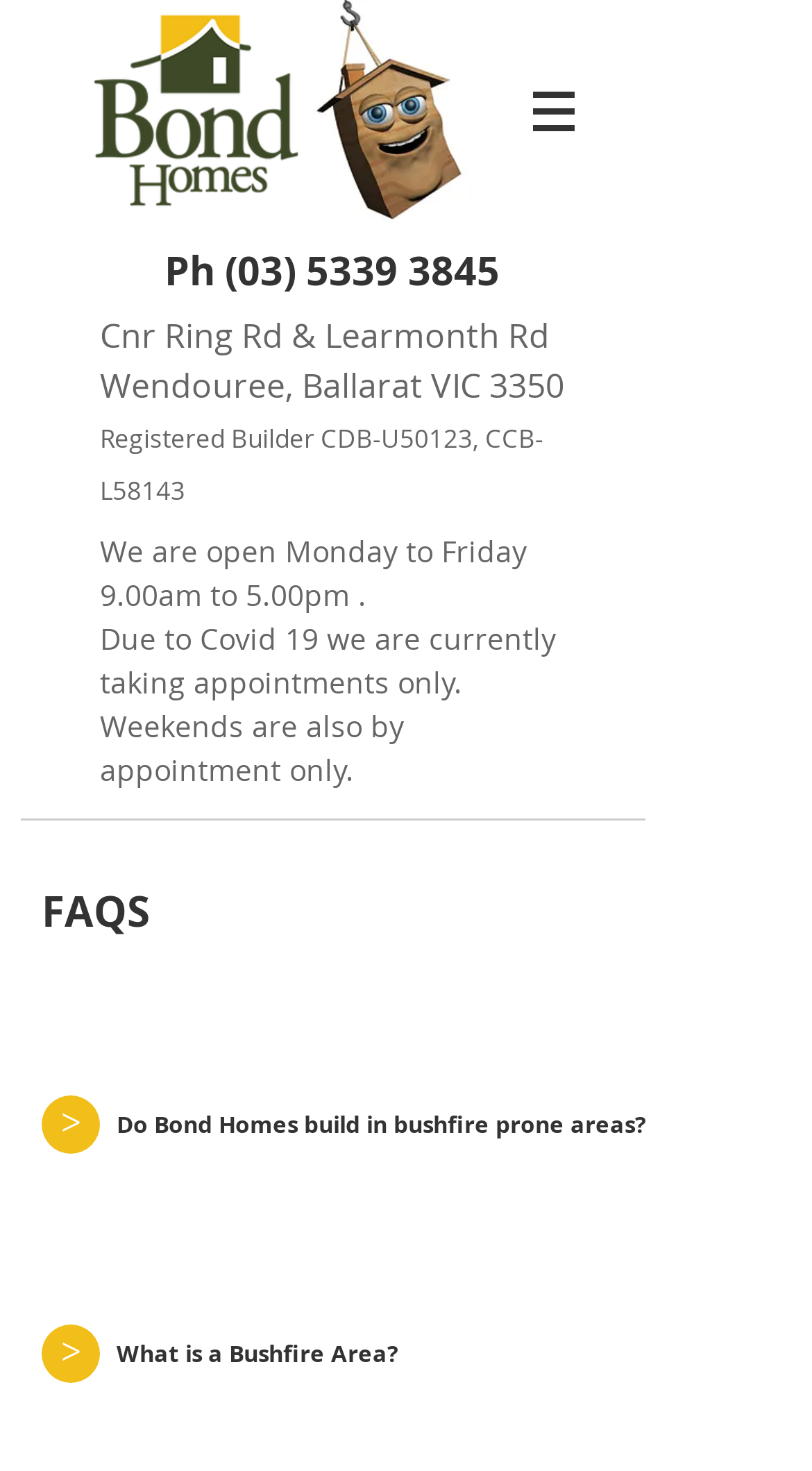Generate a detailed explanation of the webpage's features and information.

The webpage is about Bond Homes, a company that builds quality transportable homes and granny flats. At the top of the page, there is a navigation menu labeled "Site" with a button that has a popup menu. To the left of the navigation menu, there is an image. Below the navigation menu, there are several links and text elements. On the left side, there are links to contact information, including a phone number, address, and business hours. There is also a note about the company being open by appointment only due to Covid-19.

On the right side of the page, there is a heading labeled "FAQS" with two buttons, one above the other, that have a greater-than symbol. Below the heading, there are links to frequently asked questions, including "Do Bond Homes build in bushfire prone areas?" and "What is a Bushfire Area?". The links are arranged vertically, with the first question at the top and the second question below it.